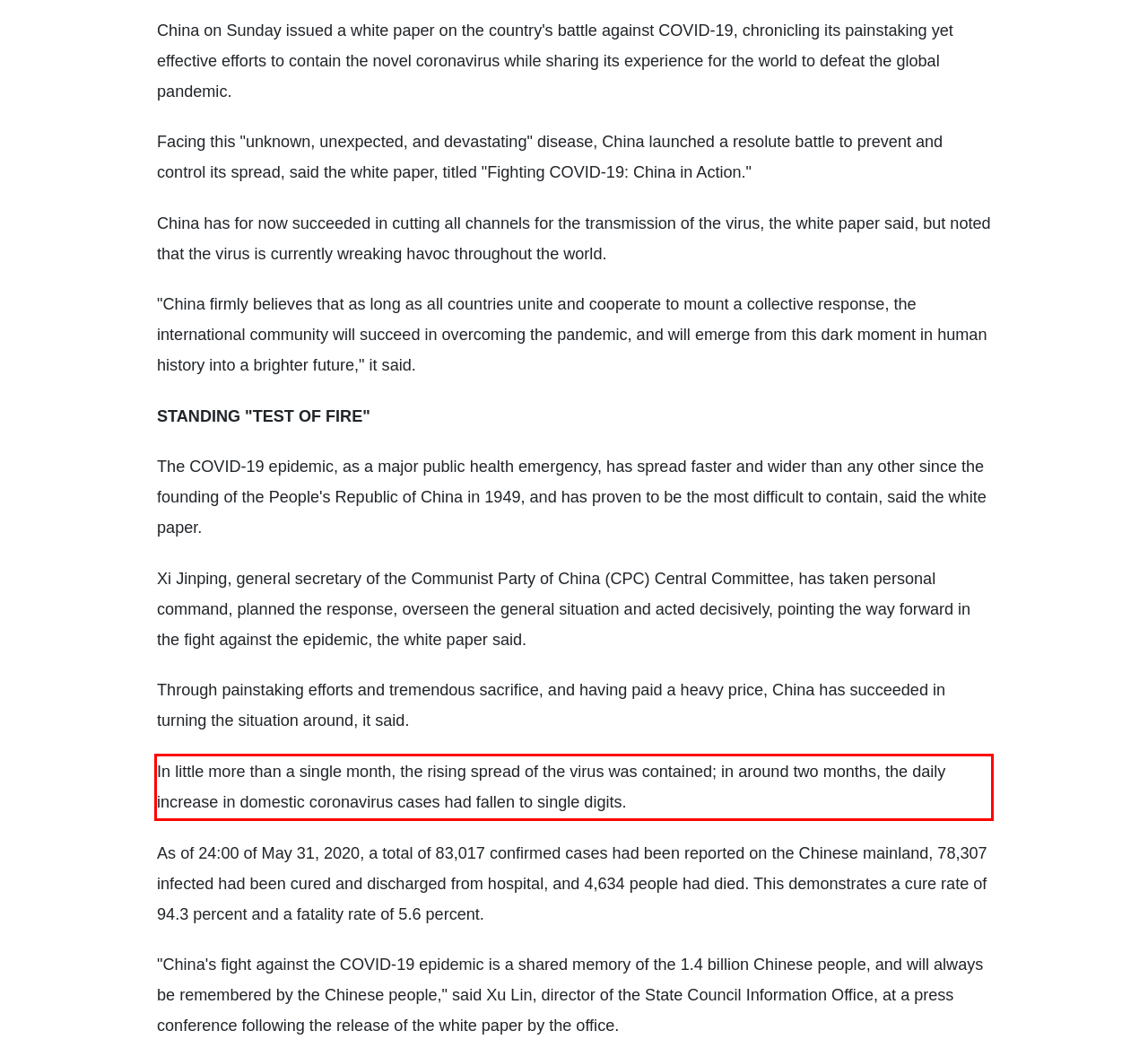Using the provided webpage screenshot, recognize the text content in the area marked by the red bounding box.

In little more than a single month, the rising spread of the virus was contained; in around two months, the daily increase in domestic coronavirus cases had fallen to single digits.